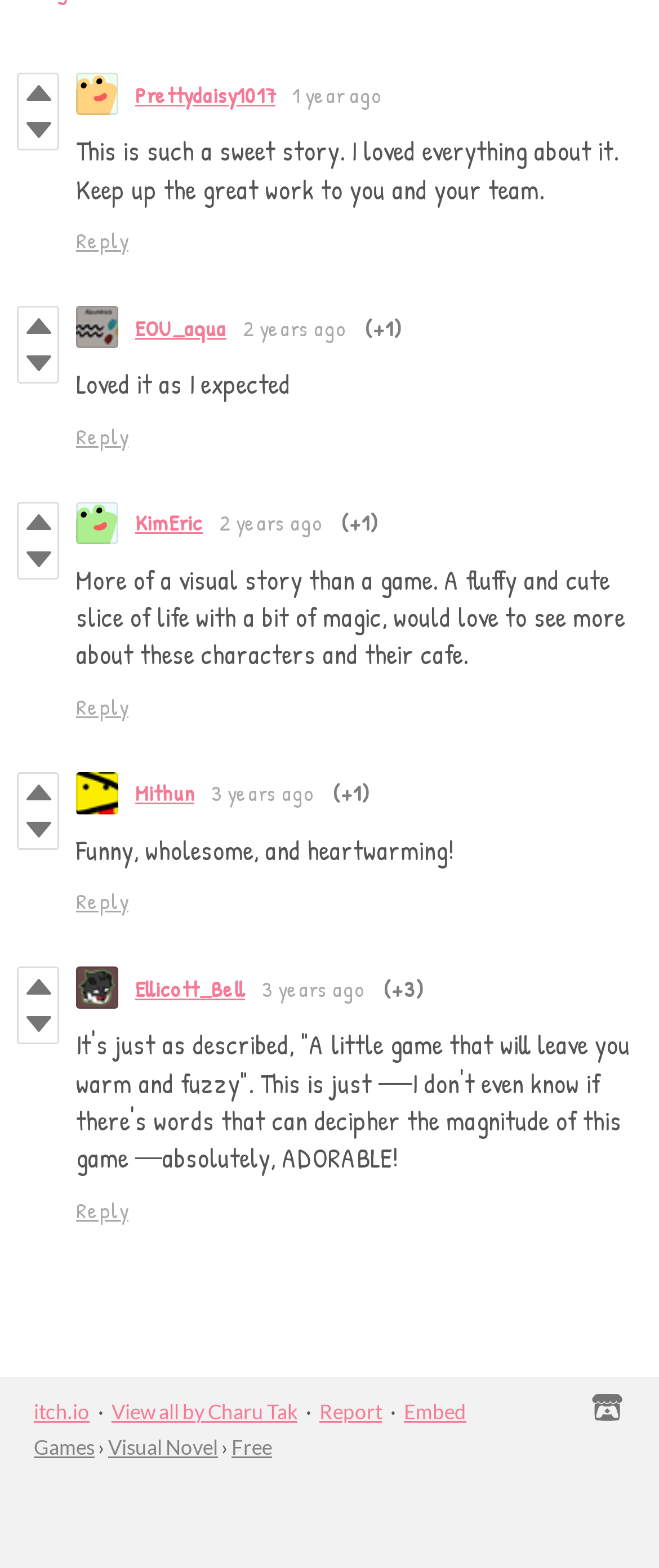Provide a brief response in the form of a single word or phrase:
What is the name of the creator of the game?

Charu Tak